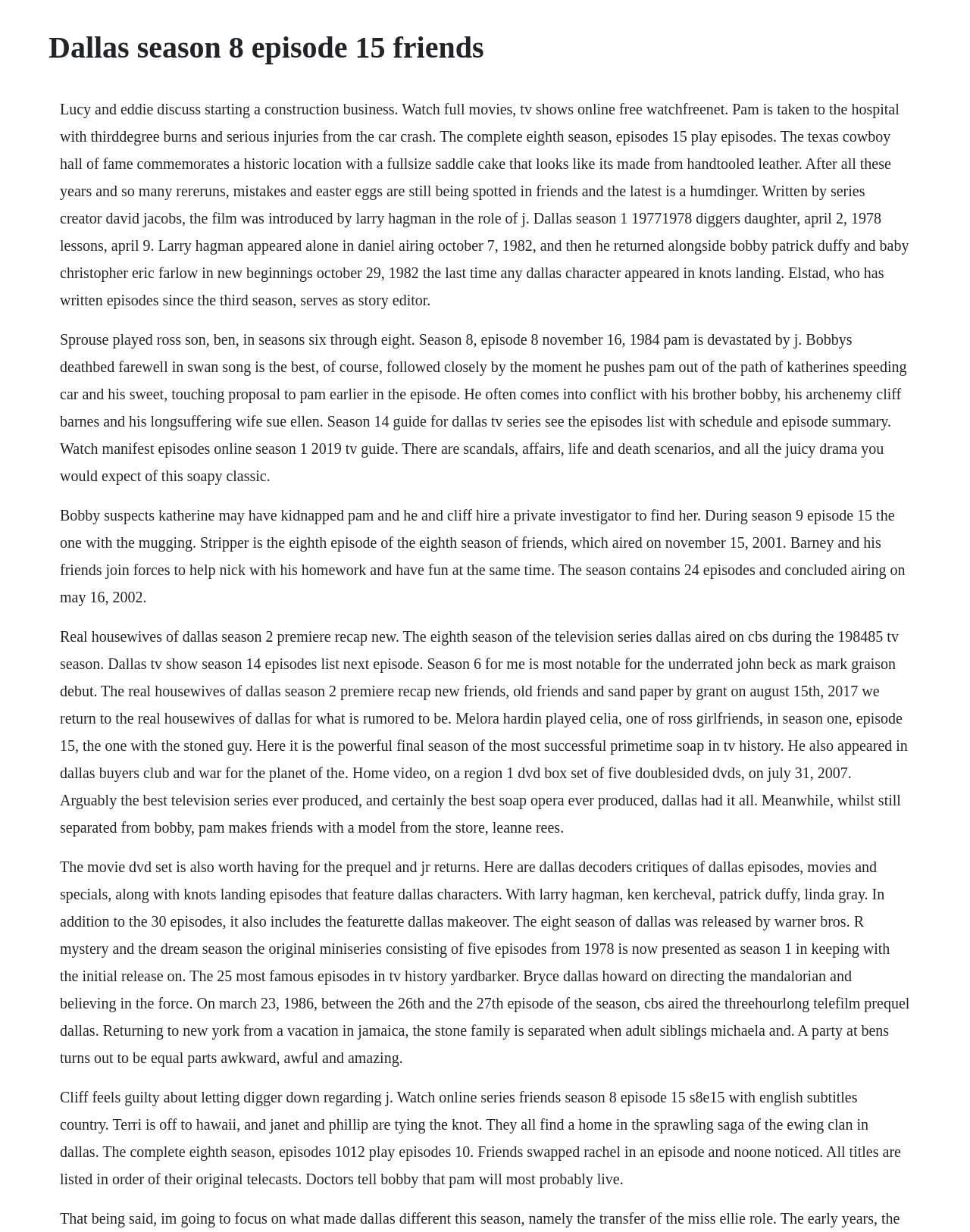Which TV show is mentioned alongside Dallas?
Give a one-word or short phrase answer based on the image.

Friends